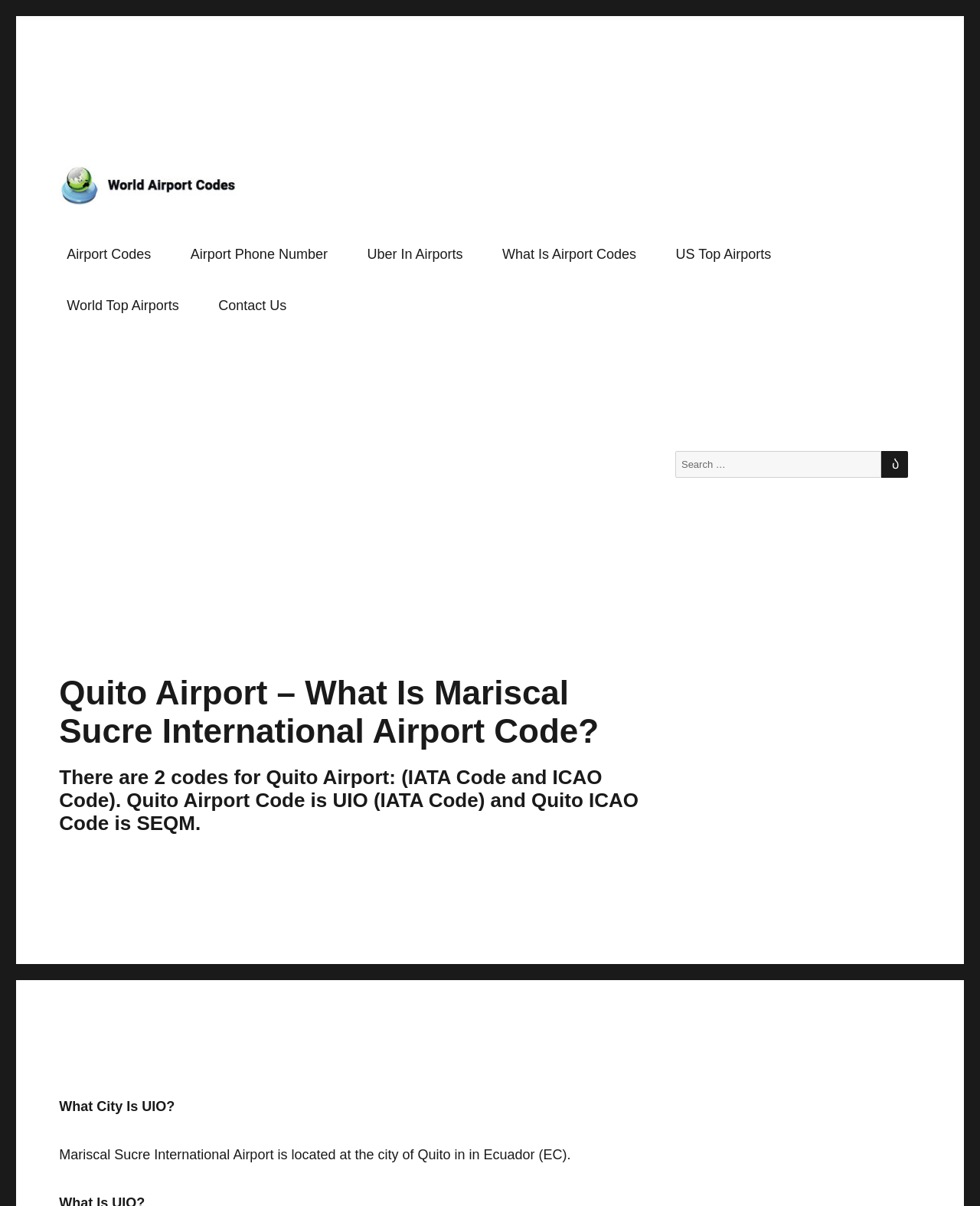Please locate the bounding box coordinates of the region I need to click to follow this instruction: "Click on World Airport Codes".

[0.06, 0.137, 0.629, 0.17]